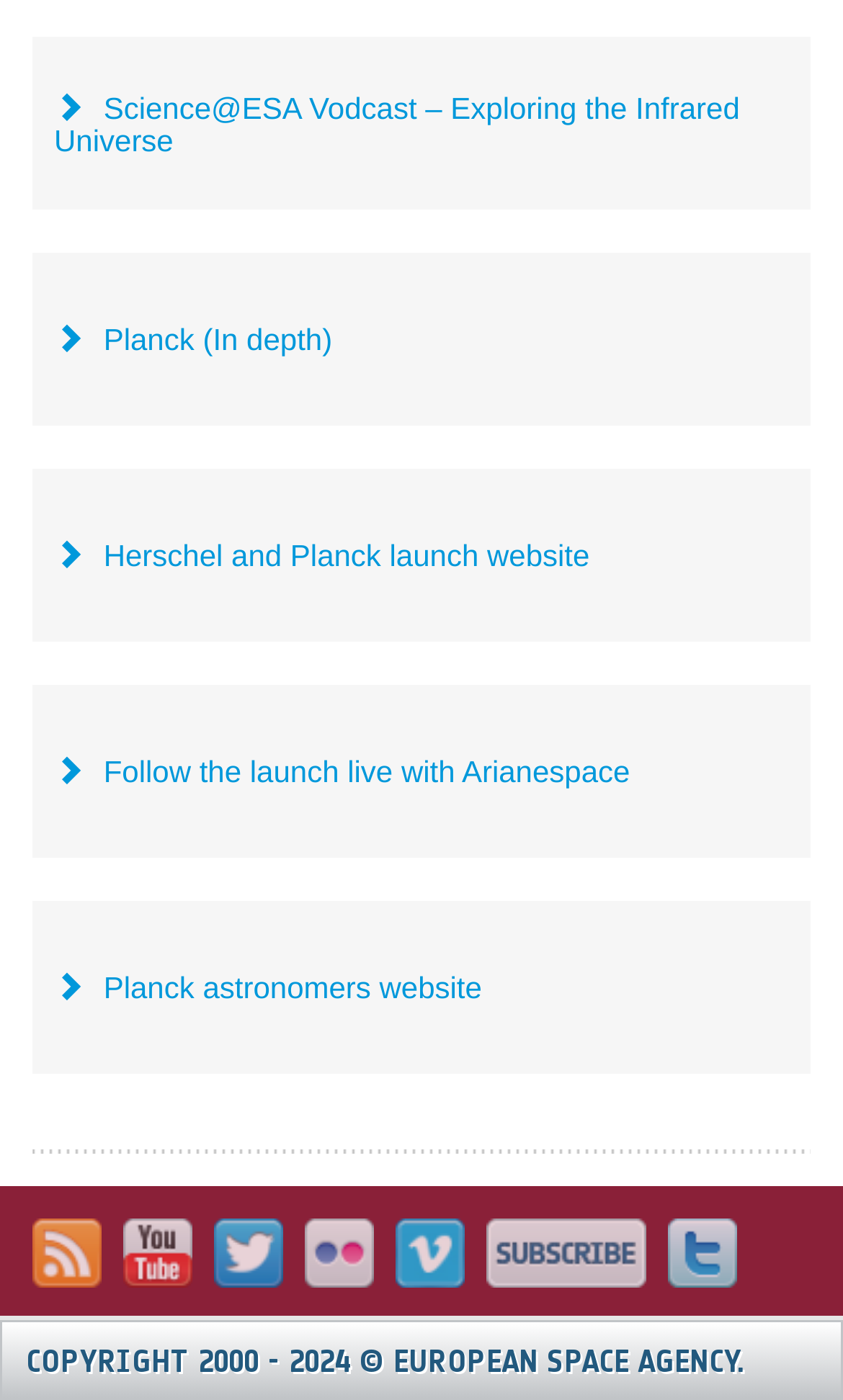How many headings are on the webpage?
Ensure your answer is thorough and detailed.

I counted the number of headings on the webpage, which are 'Science@ESA Vodcast – Exploring the Infrared Universe', 'Planck (In depth)', 'Herschel and Planck launch website', 'Follow the launch live with Arianespace', and 'Planck astronomers website'.